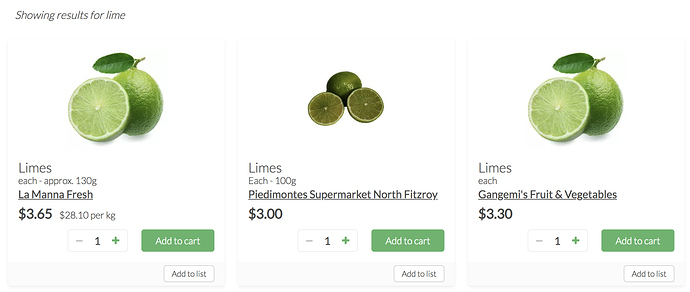Produce a meticulous caption for the image.

The image showcases a selection of limes available for purchase, highlighting their prices and available quantities from different retailers. On the left, La Manna Fresh offers limes at $3.65 each, weighing approximately 130 grams, with a price per kilogram listed as $28.10. In the center, Piedimontes Supermarket North Fitzroy presents its limes at a lower price of $3.00 each, weighing 100 grams. On the right, Gangemi’s Fruit & Vegetables features limes priced at $3.30 each. Each lime option includes an "Add to cart" button, facilitating easy selection for online grocery shopping. The overall layout indicates a focus on accessibility and convenience for consumers looking for fresh lime options.